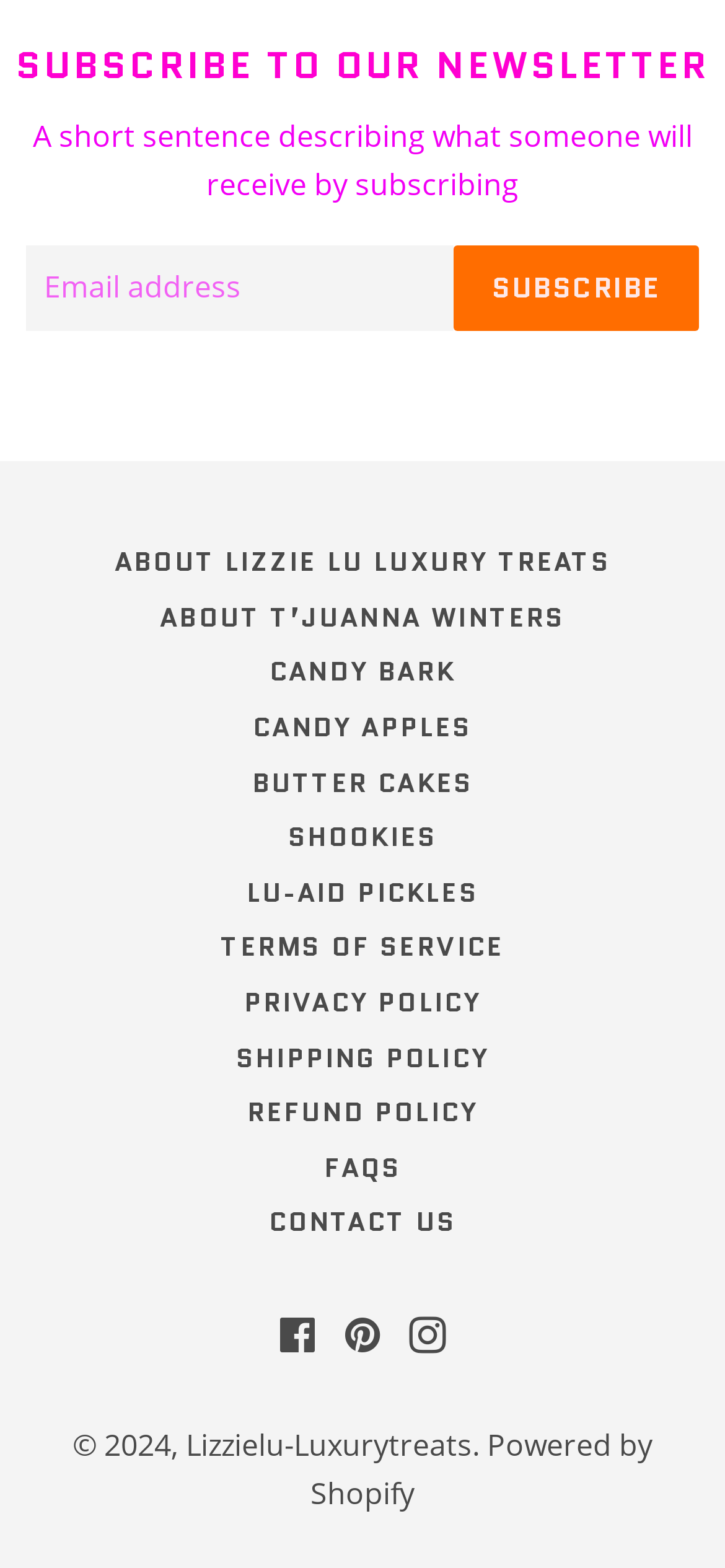Please provide a comprehensive answer to the question below using the information from the image: What type of treats are mentioned on the webpage?

The webpage mentions various types of treats, including 'Candy Bark', 'Candy Apples', 'Butter Cakes', and 'Shookies', indicating that the webpage is related to a business that sells candy and cakes.